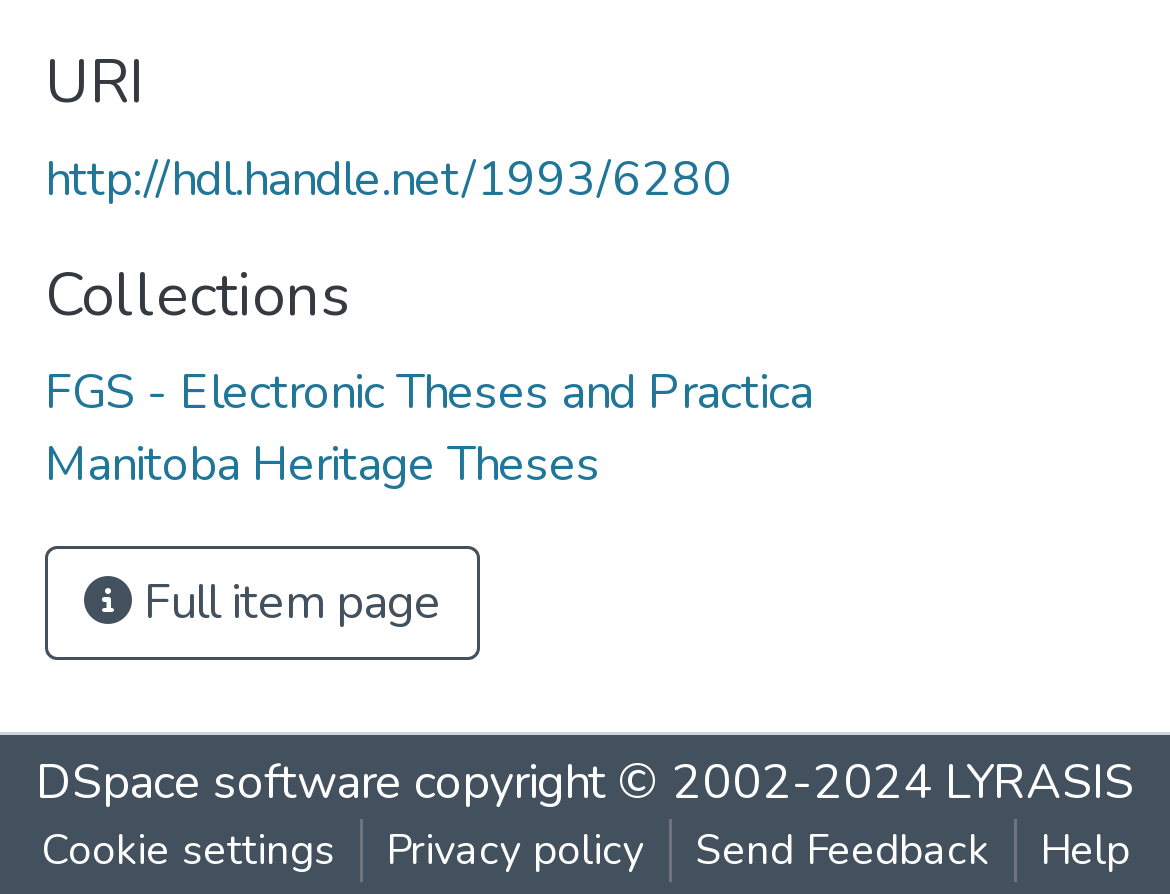How many links are there in the footer section?
Answer briefly with a single word or phrase based on the image.

6